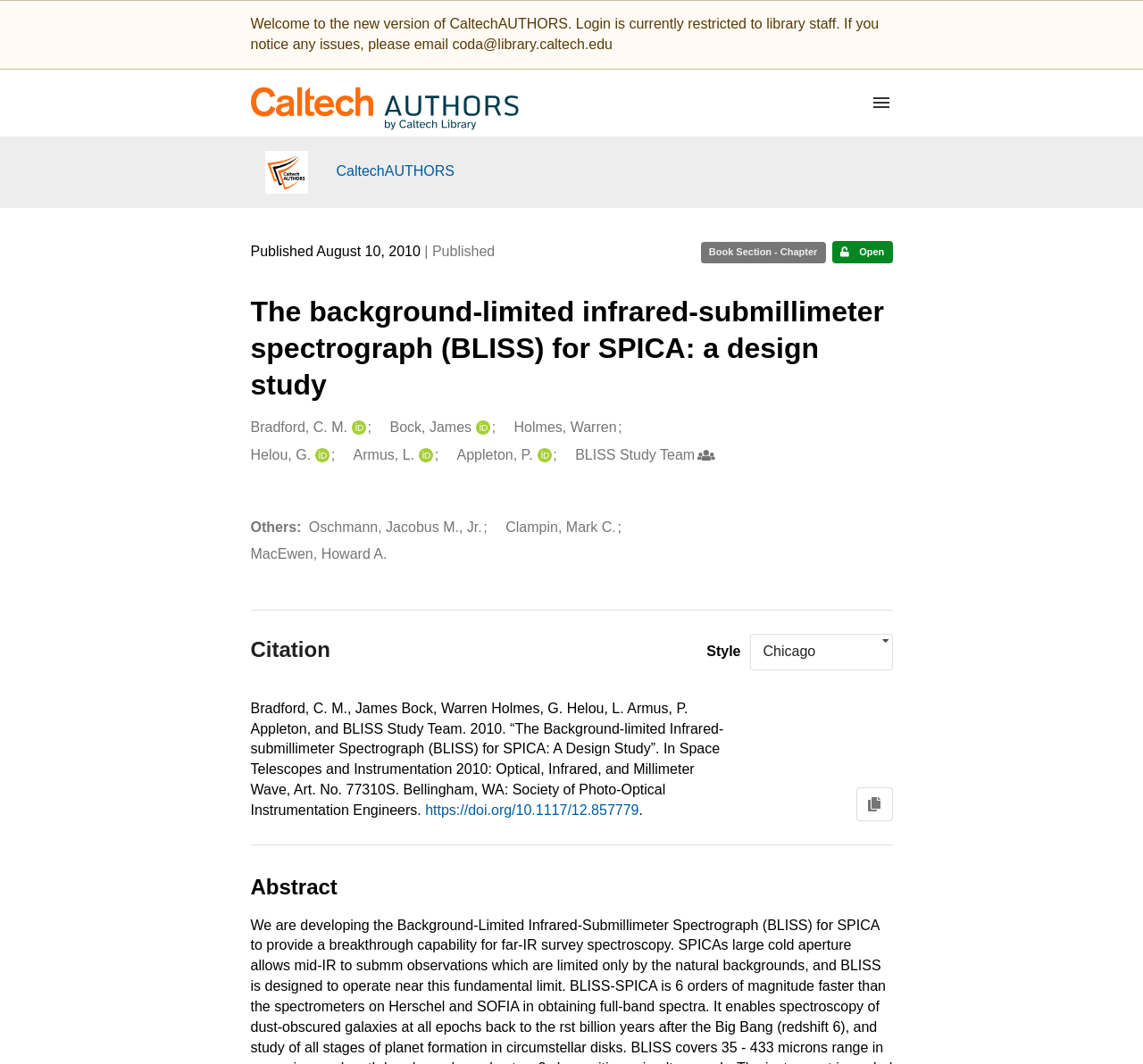What is the publication date of this book?
Look at the image and answer the question using a single word or phrase.

August 10, 2010